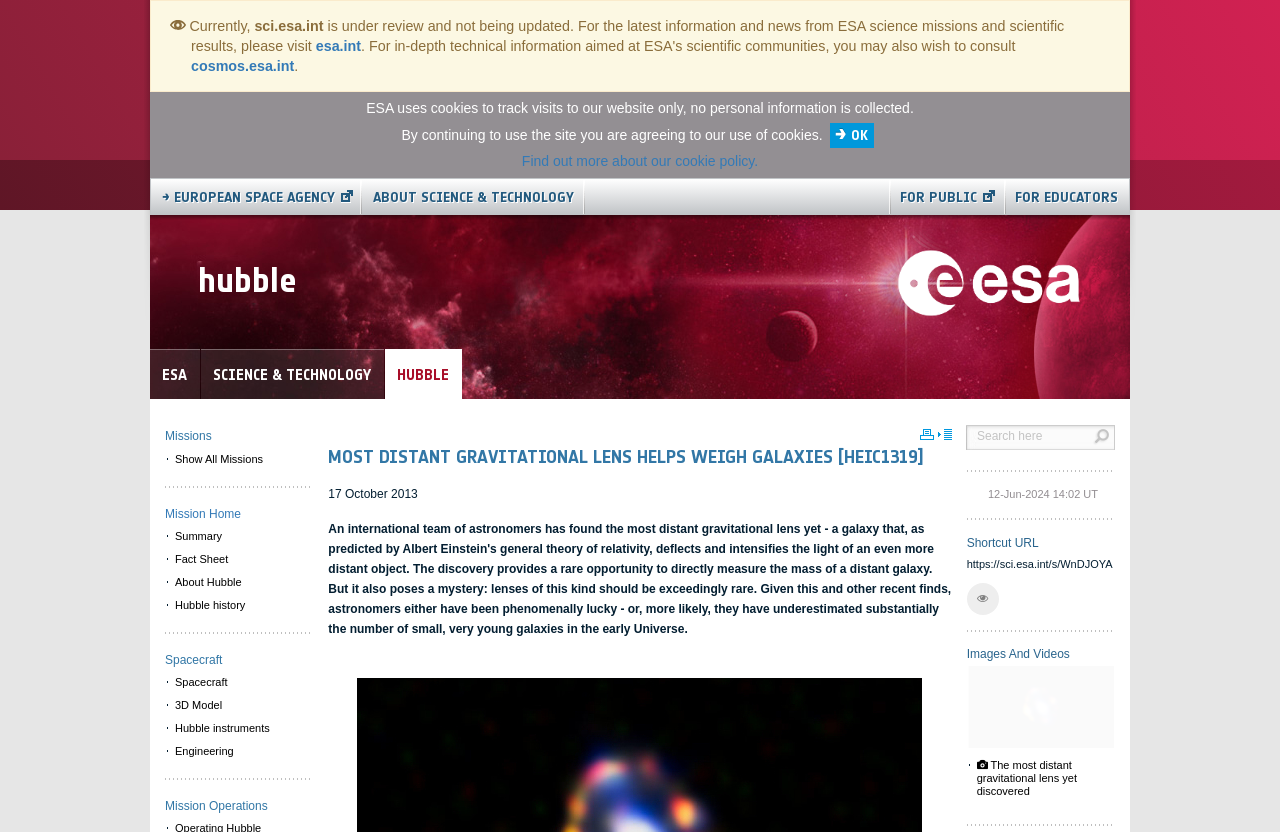Provide the bounding box coordinates of the HTML element this sentence describes: "Science & Technology". The bounding box coordinates consist of four float numbers between 0 and 1, i.e., [left, top, right, bottom].

[0.157, 0.419, 0.3, 0.481]